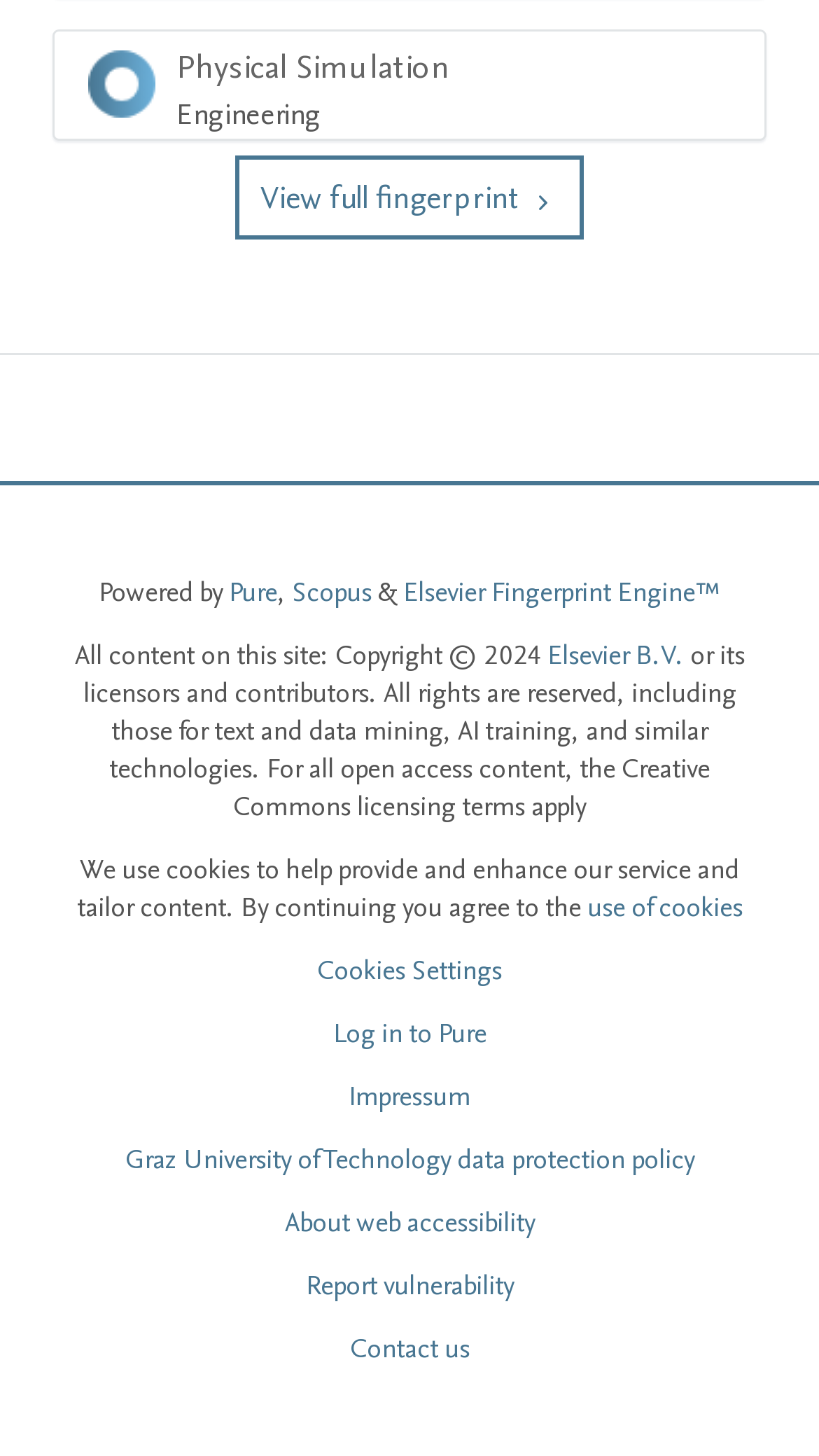What is the name of the university?
Answer the question with as much detail as possible.

I found the answer by looking at the link 'Graz University of Technology data protection policy' at the bottom of the page, which suggests that the webpage is related to this university.